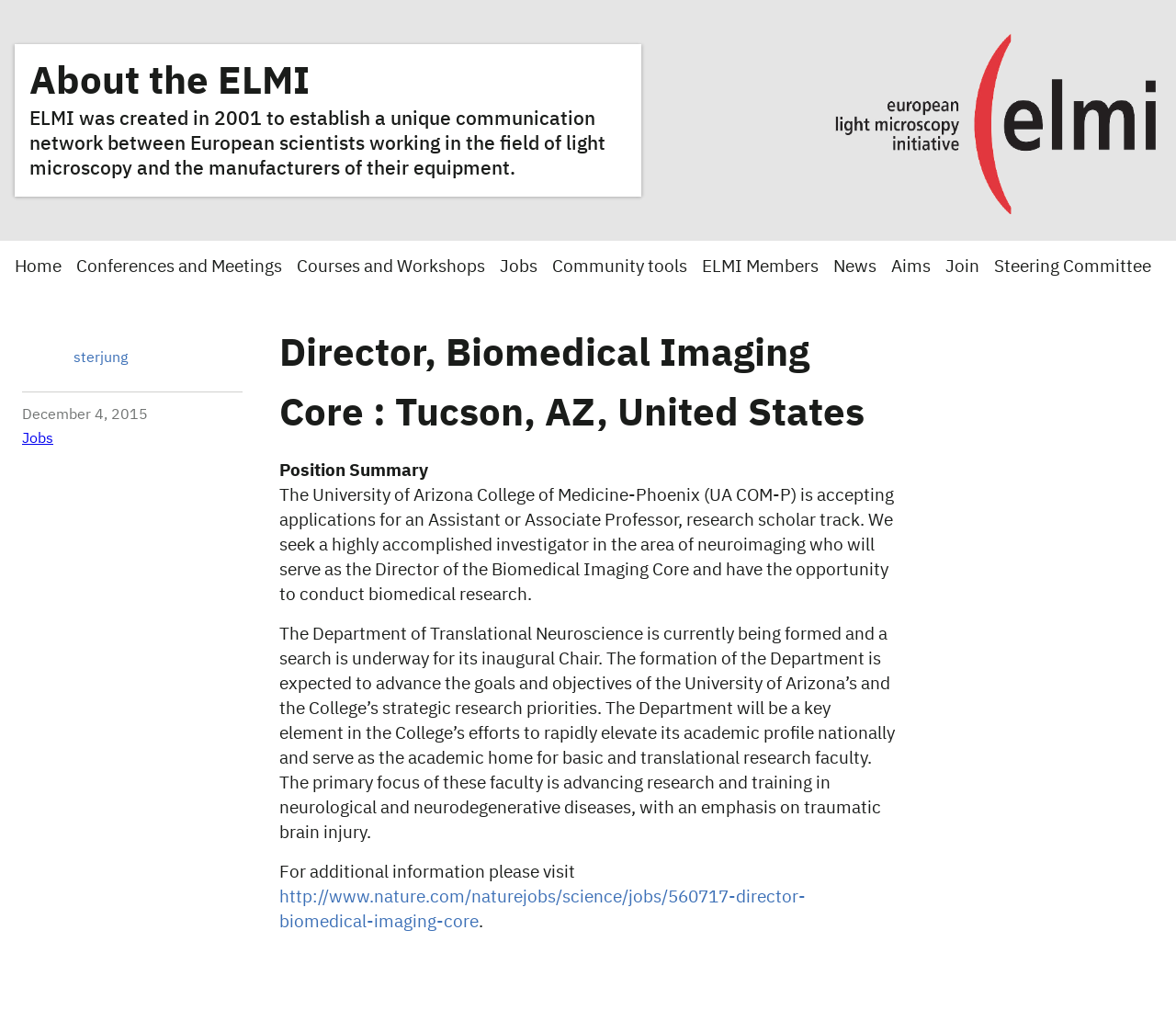What is the department being formed?
Answer the question based on the image using a single word or a brief phrase.

Department of Translational Neuroscience